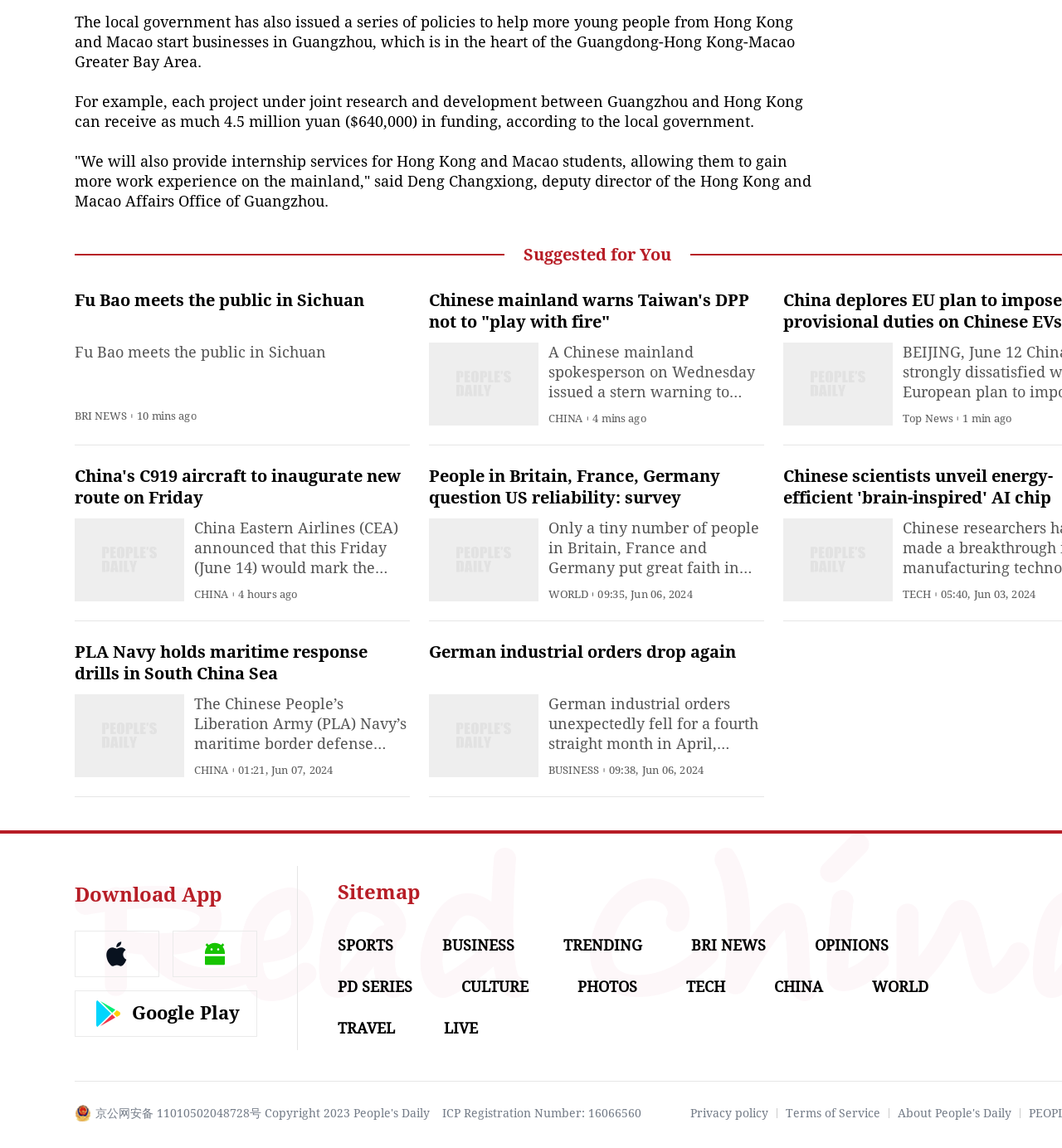Can you determine the bounding box coordinates of the area that needs to be clicked to fulfill the following instruction: "View Sitemap"?

[0.318, 0.767, 0.395, 0.787]